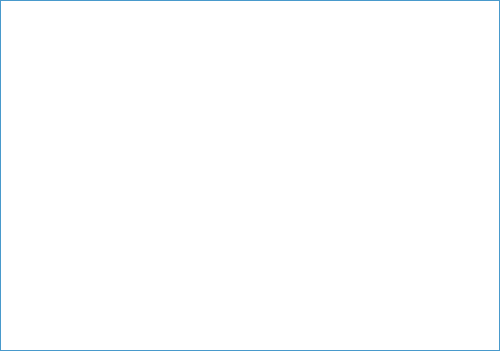Please analyze the image and provide a thorough answer to the question:
What is the location of the hotel in relation to ICONSIAM shopping mall?

The caption states that the hotel will be 'strategically situated across from the popular ICONSIAM shopping mall'. This information is provided to give context to the hotel's location, making it clear that the hotel is situated directly opposite the shopping mall.